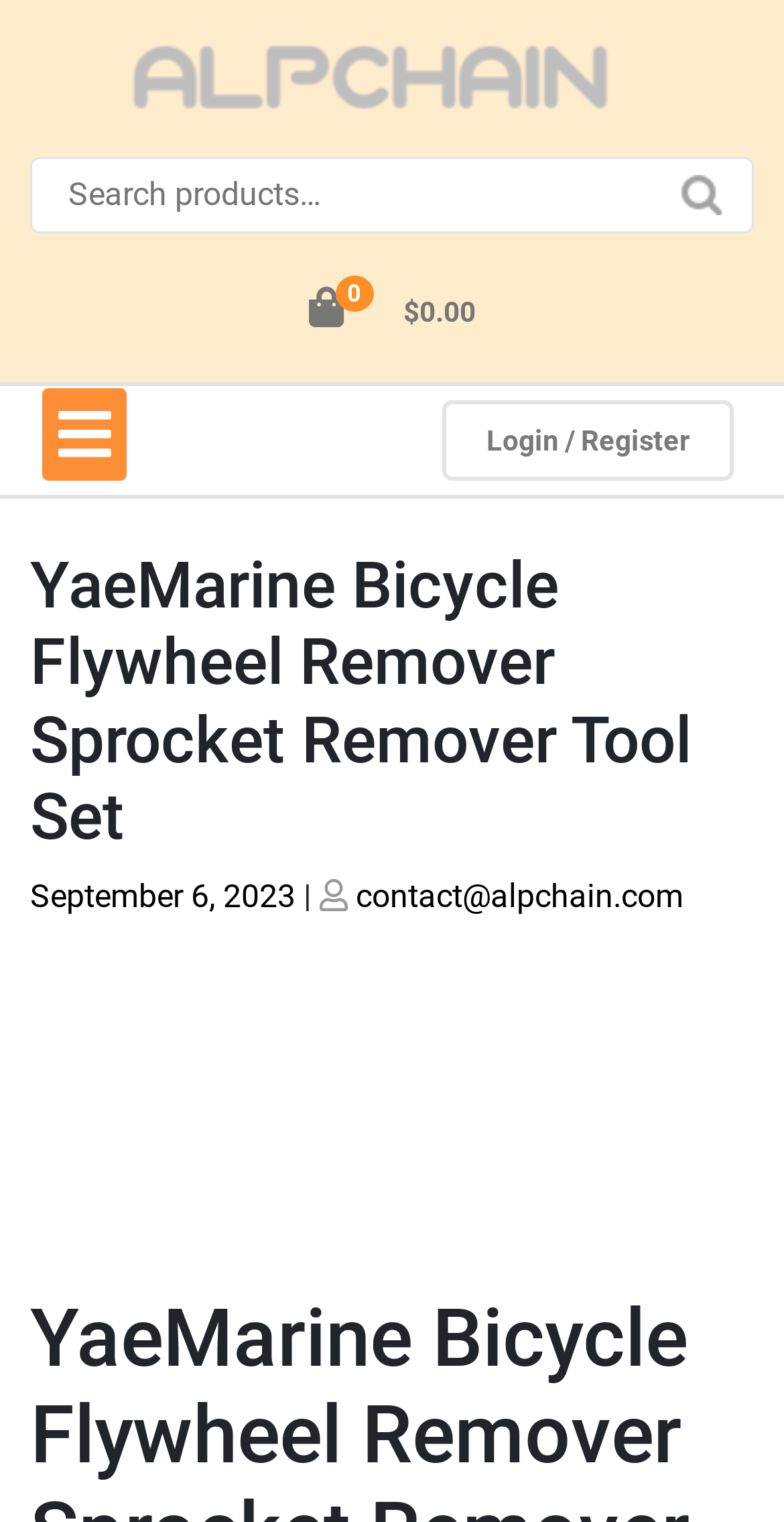For the following element description, predict the bounding box coordinates in the format (top-left x, top-left y, bottom-right x, bottom-right y). All values should be floating point numbers between 0 and 1. Description: contact@alpchain.com

[0.454, 0.576, 0.872, 0.601]